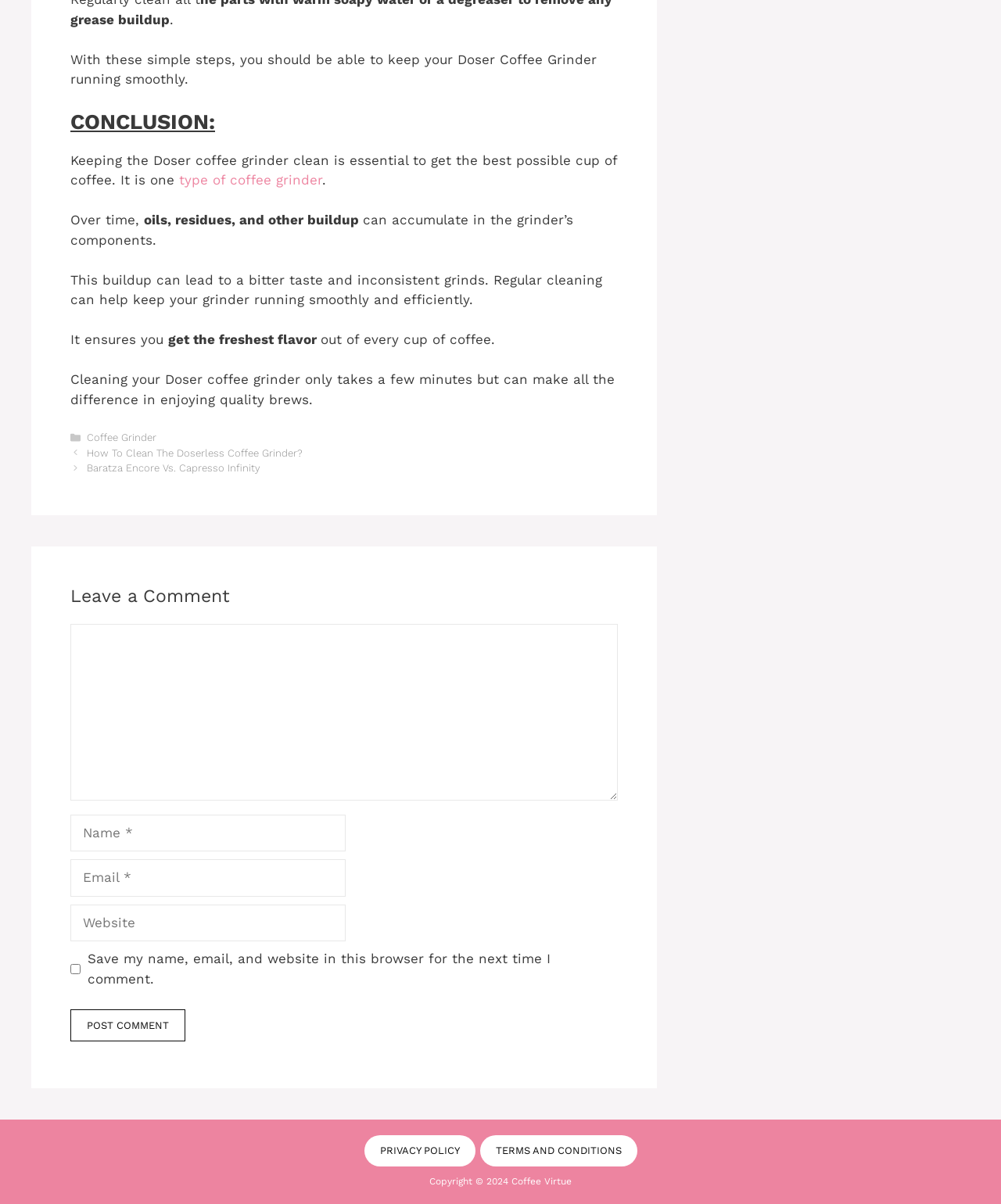Please determine the bounding box coordinates for the element that should be clicked to follow these instructions: "Read about Käöntäjä Bridging the Gap between Languages and Cultures".

None